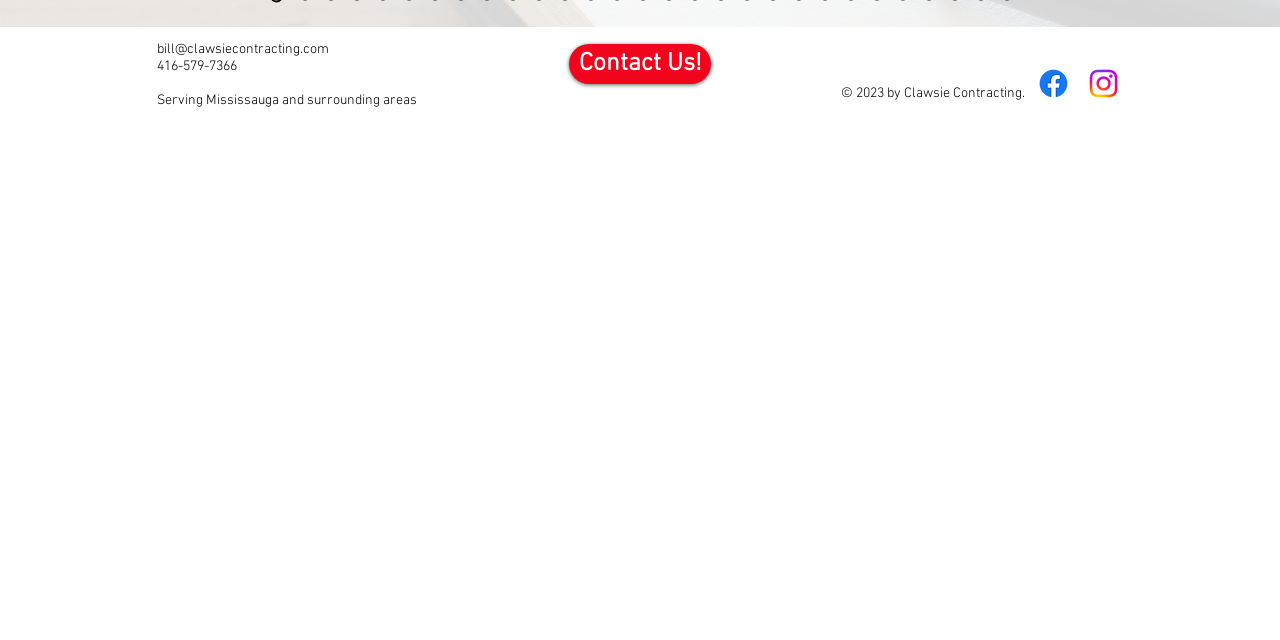Based on the element description: "News Release", identify the bounding box coordinates for this UI element. The coordinates must be four float numbers between 0 and 1, listed as [left, top, right, bottom].

None